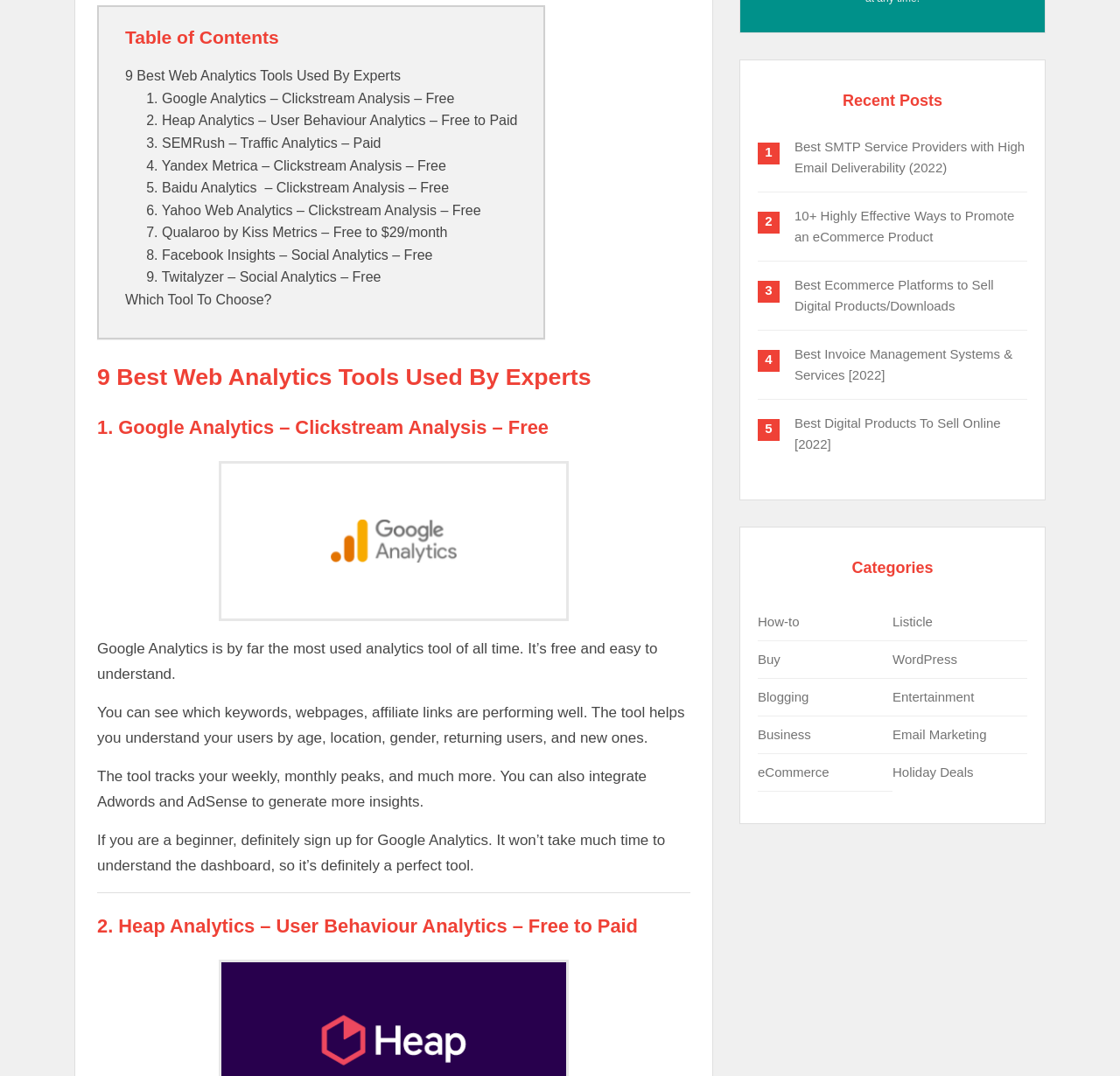Please locate the bounding box coordinates of the element that should be clicked to achieve the given instruction: "Browse the categories and select How-to".

[0.677, 0.57, 0.714, 0.584]